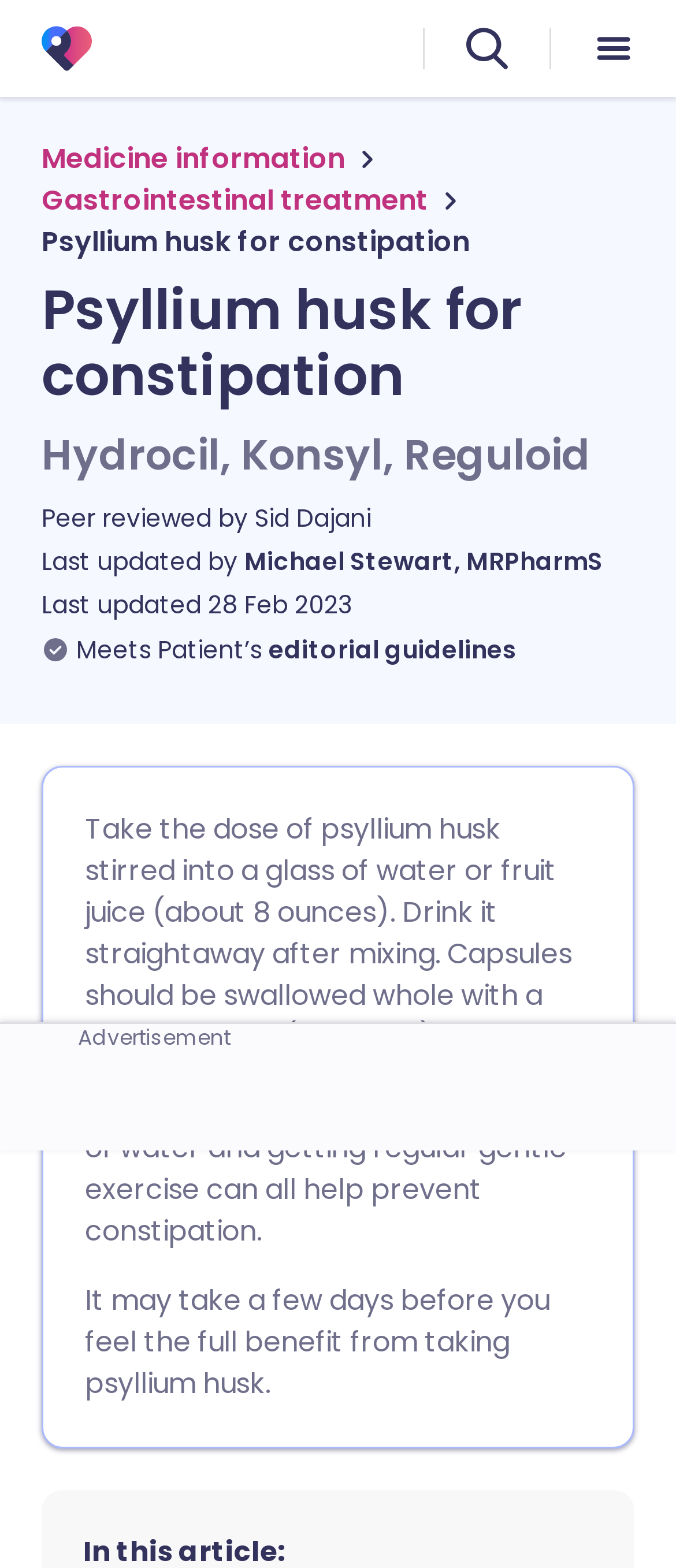Please determine the headline of the webpage and provide its content.

Psyllium husk for constipation